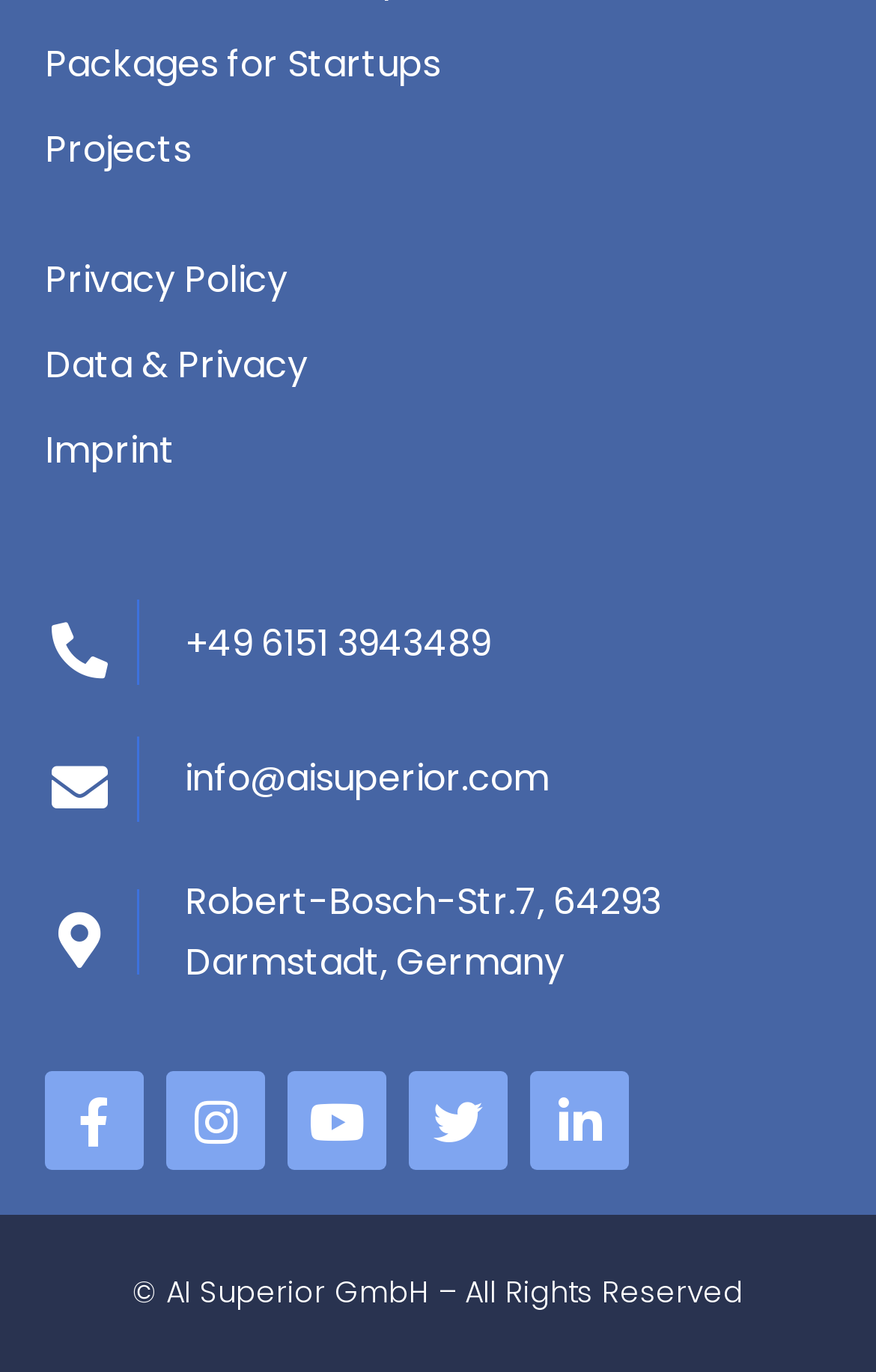Determine the bounding box coordinates of the clickable region to follow the instruction: "View Imprint".

[0.051, 0.31, 0.949, 0.347]